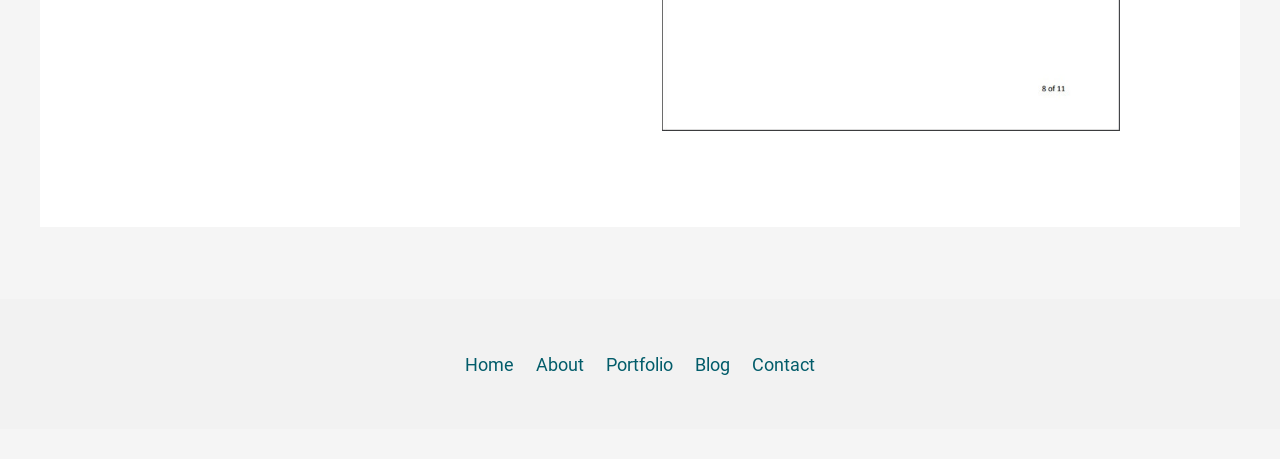Provide a one-word or one-phrase answer to the question:
What is the main section of the webpage?

Content info